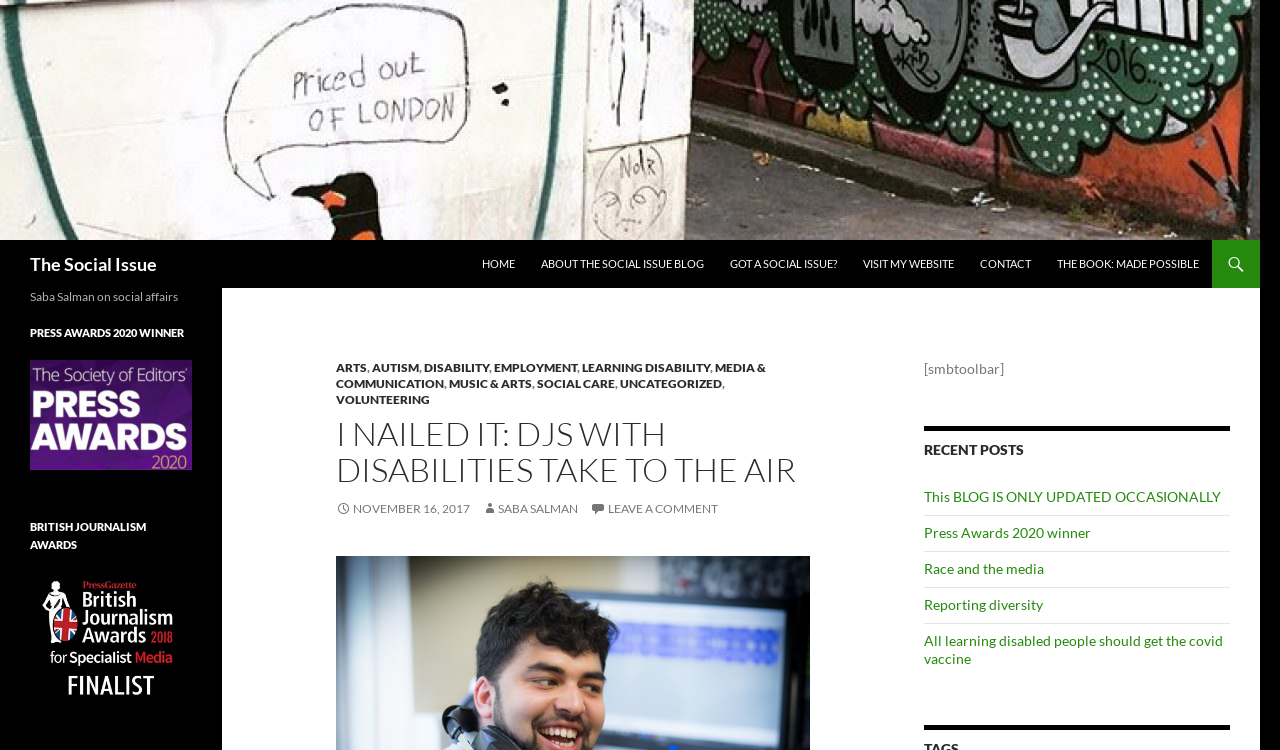Generate an in-depth caption that captures all aspects of the webpage.

The webpage is about "The Social Issue" blog, which focuses on social affairs, particularly on disability and autism. At the top left corner, there is a logo image of "The Social Issue" with a link to the homepage. Next to it, there is a search bar and a "SKIP TO CONTENT" link. 

Below the logo, there are several navigation links, including "HOME", "ABOUT THE SOCIAL ISSUE BLOG", "GOT A SOCIAL ISSUE?", "VISIT MY WEBSITE", "CONTACT", and "THE BOOK: MADE POSSIBLE". 

On the right side of the navigation links, there is a header section with various categories, including "ARTS", "AUTISM", "DISABILITY", "EMPLOYMENT", "LEARNING DISABILITY", "MEDIA & COMMUNICATION", "MUSIC & ARTS", "SOCIAL CARE", "UNCATEGORIZED", and "VOLUNTEERING". 

The main content of the webpage is an article titled "I NAILED IT: DJS WITH DISABILITIES TAKE TO THE AIR". The article has a publication date of November 16, 2017, and is written by Saba Salman. There are also links to leave a comment and share the article. 

On the right side of the article, there is a section titled "RECENT POSTS" with links to several recent articles, including "This BLOG IS ONLY UPDATED OCCASIONALLY", "Press Awards 2020 winner", "Race and the media", "Reporting diversity", and "All learning disabled people should get the covid vaccine". 

At the bottom left corner, there are several headings, including "Saba Salman on social affairs", "PRESS AWARDS 2020 WINNER", and "BRITISH JOURNALISM AWARDS", with links to related pages.